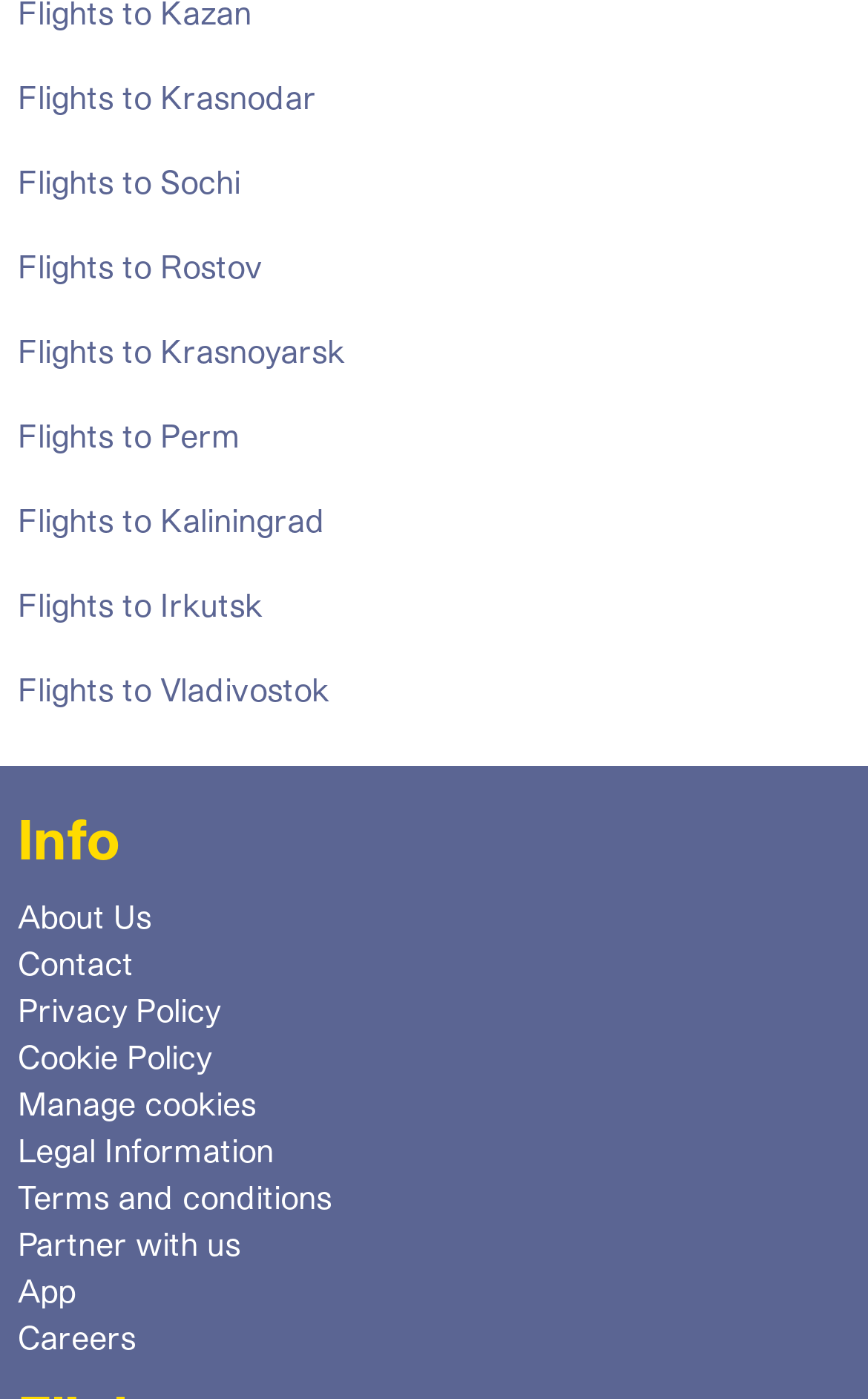Examine the image carefully and respond to the question with a detailed answer: 
What is the last link in the list of links?

By examining the list of links at the bottom of the webpage, I found that the last link is 'Careers'. This link is likely related to job opportunities or career information related to the website or its services.